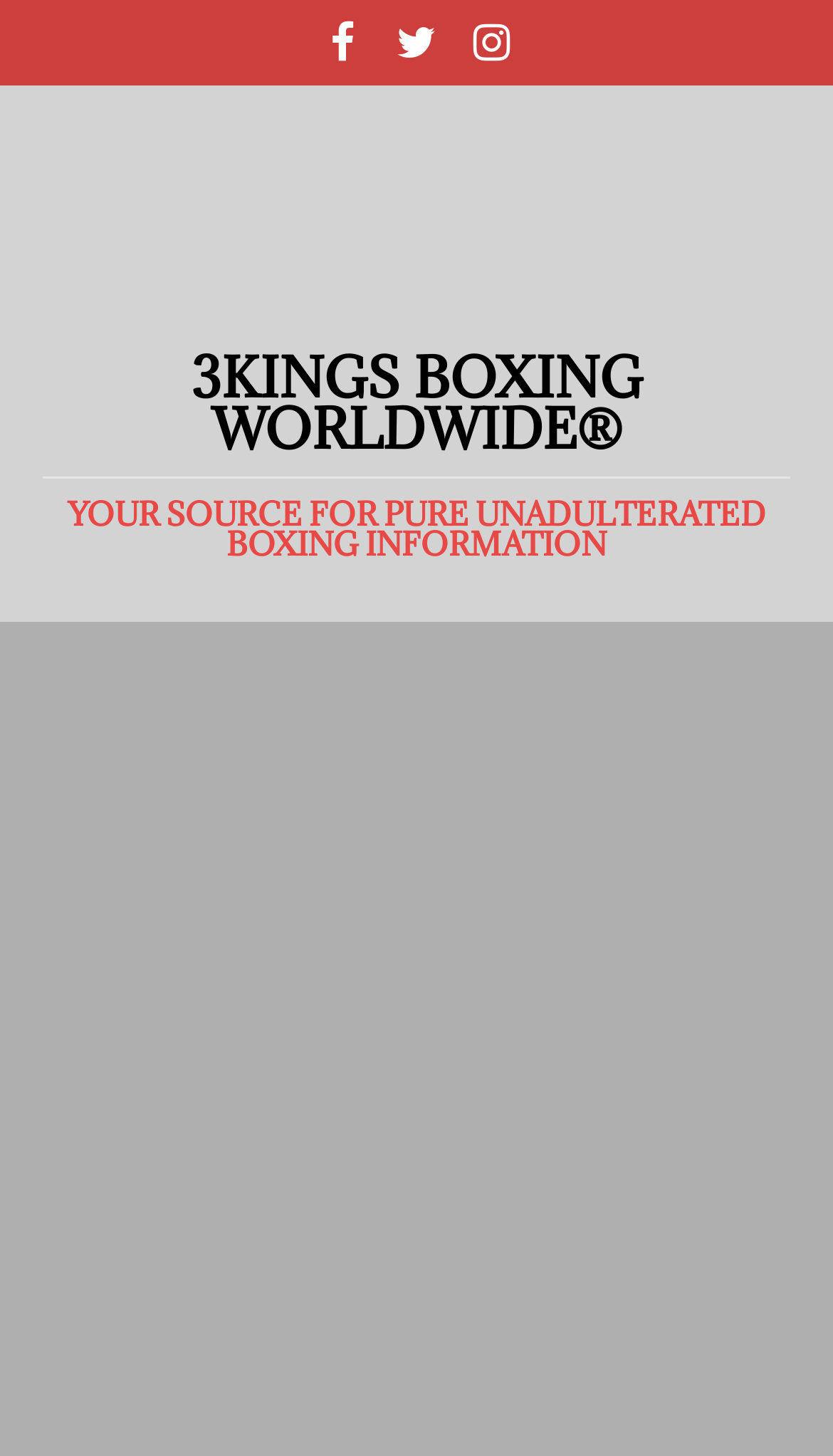Please determine the bounding box coordinates of the element to click in order to execute the following instruction: "Read about 3KINGS BOXING WORLDWIDE". The coordinates should be four float numbers between 0 and 1, specified as [left, top, right, bottom].

[0.051, 0.242, 0.949, 0.313]